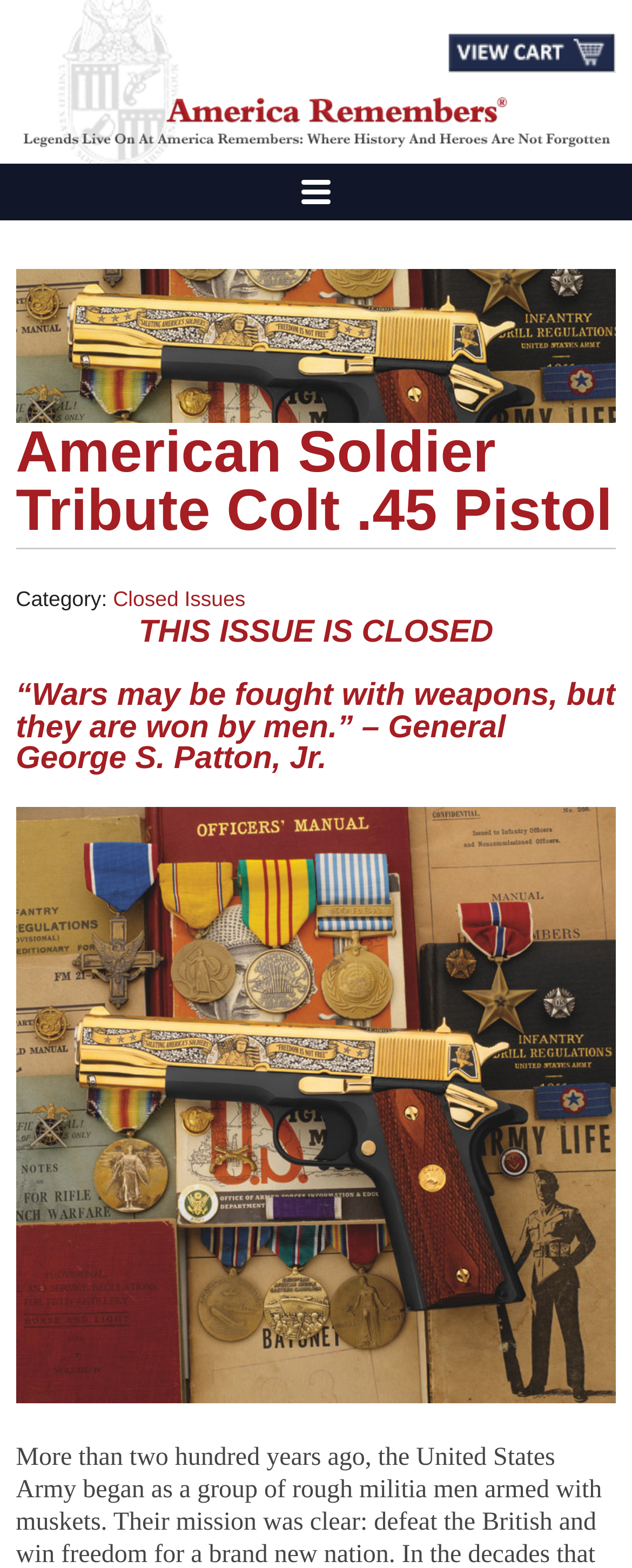Use a single word or phrase to answer the question: 
How many links are on the webpage?

5